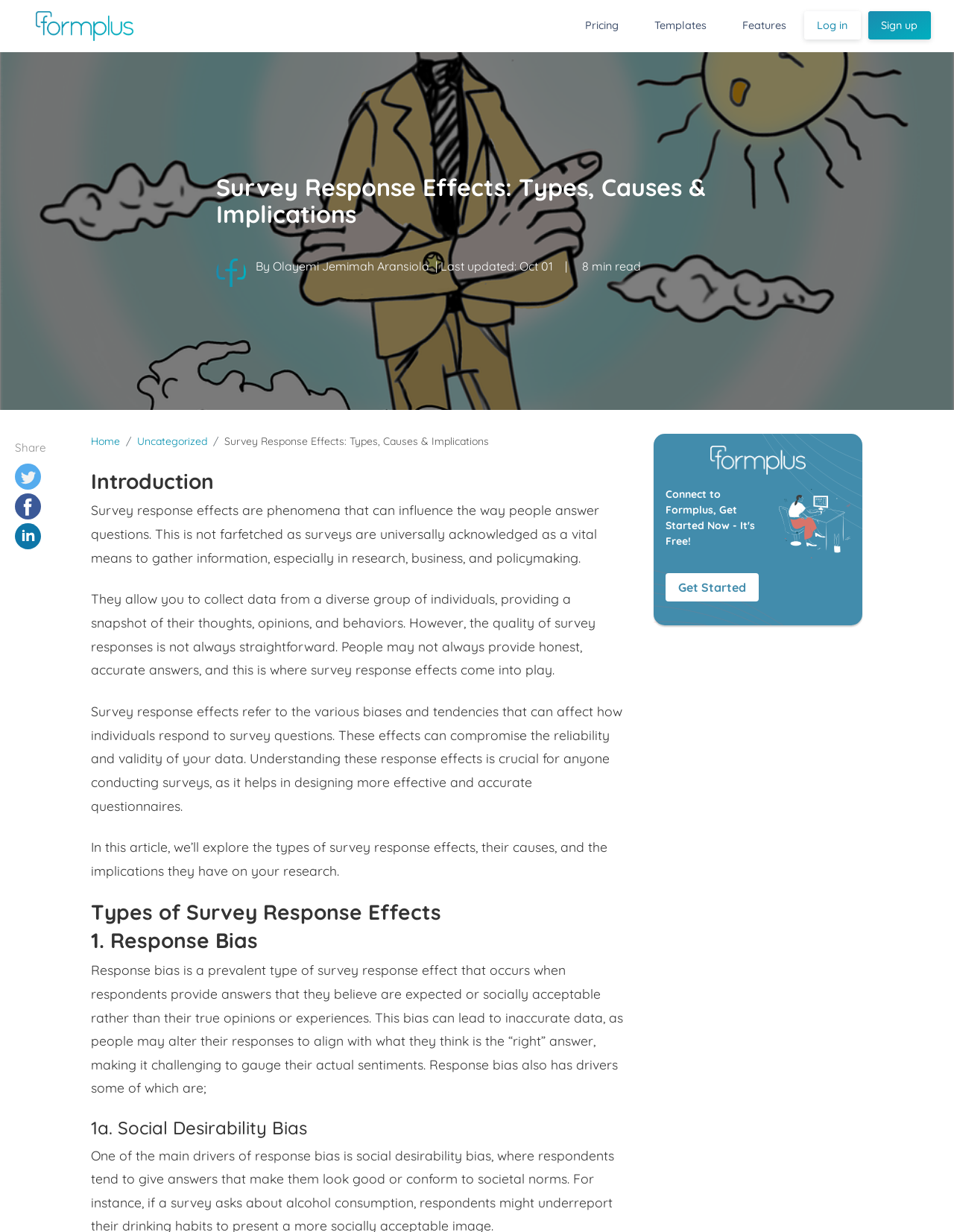Extract the bounding box coordinates of the UI element described: "Get Started". Provide the coordinates in the format [left, top, right, bottom] with values ranging from 0 to 1.

[0.698, 0.465, 0.796, 0.488]